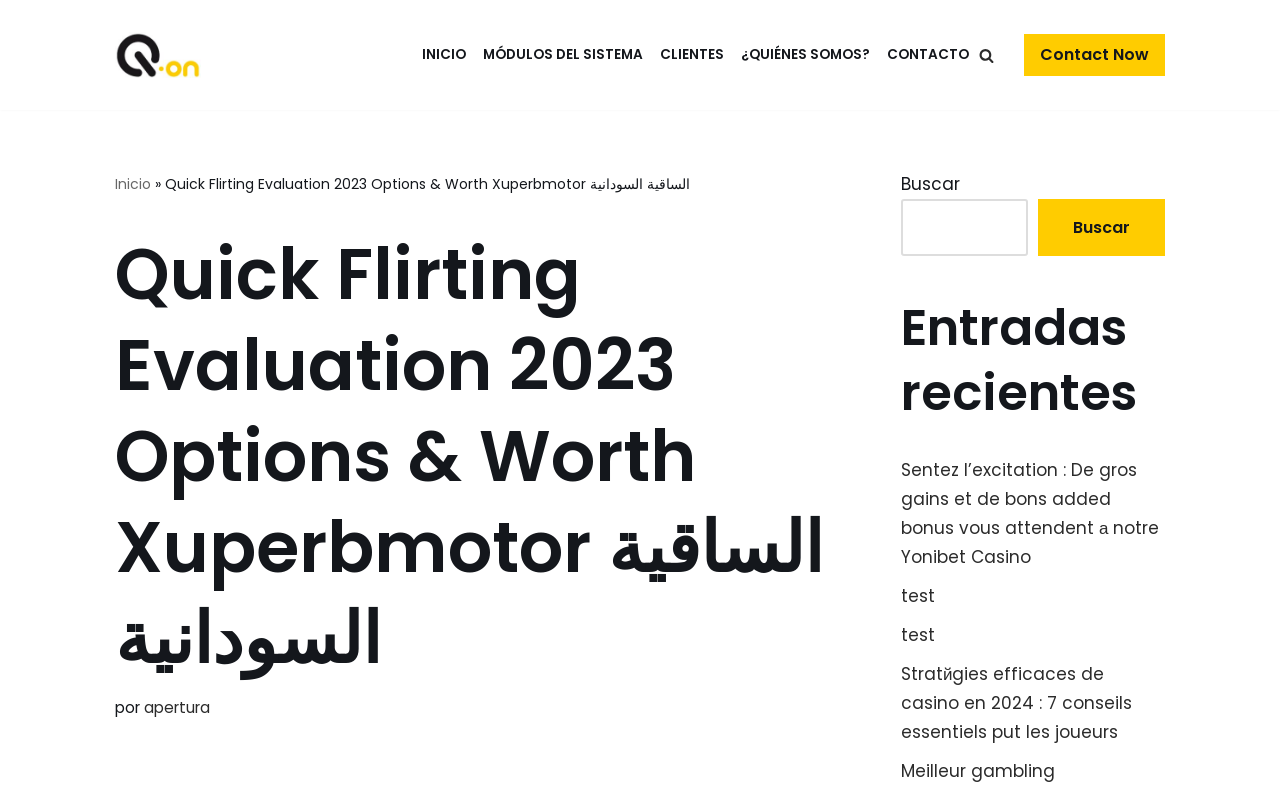Kindly determine the bounding box coordinates for the clickable area to achieve the given instruction: "Go to INICIO".

[0.33, 0.054, 0.364, 0.086]